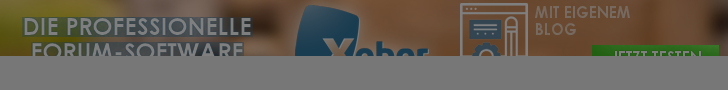What is the focus of the image?
Based on the image, please offer an in-depth response to the question.

The image promotes Xobor, a professional forum software, highlighting its ability to facilitate community building online, with a modern approach to creating and managing online communities, emphasizing innovation, accessibility, and customization.